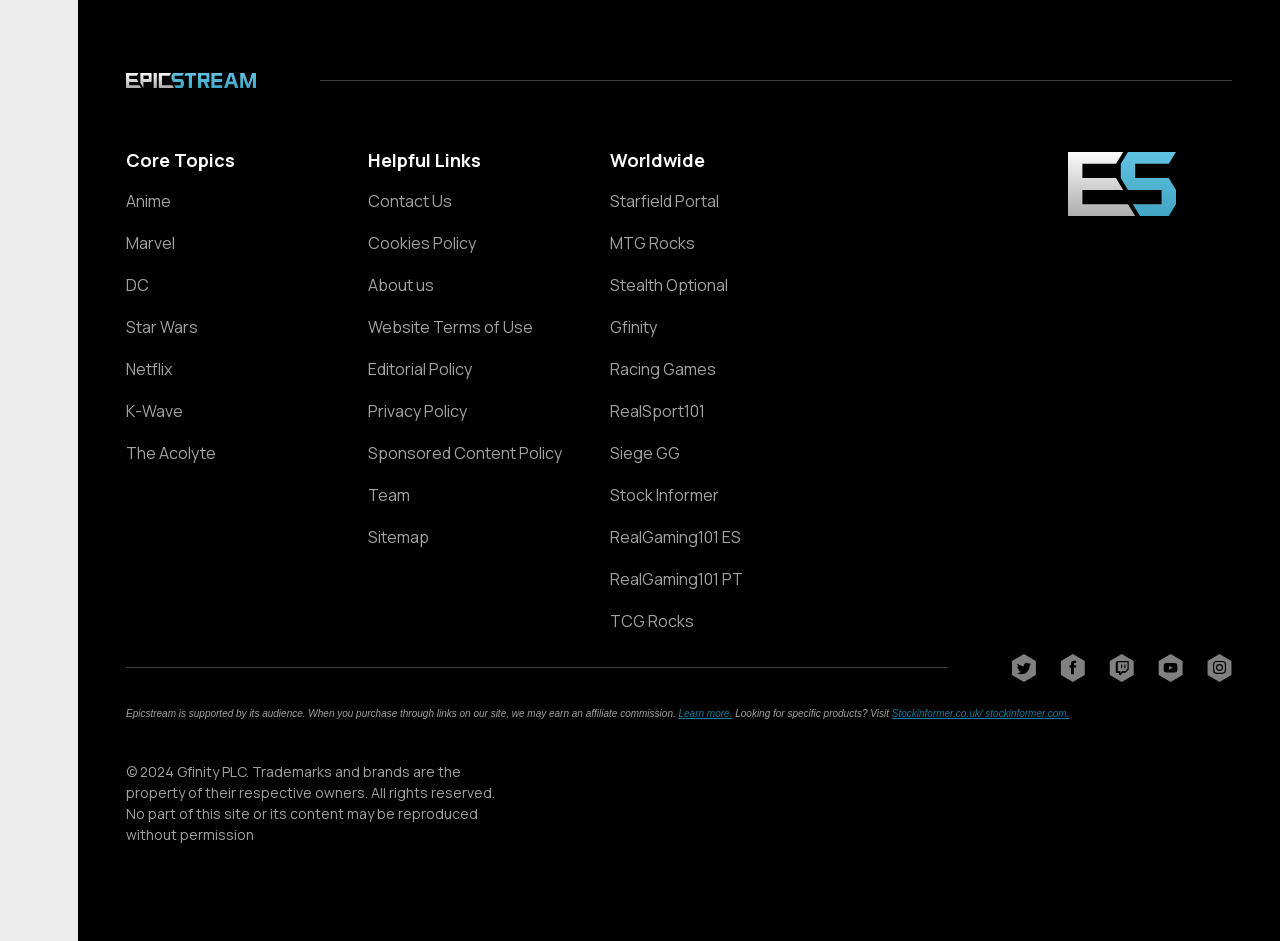Please determine the bounding box coordinates of the element's region to click in order to carry out the following instruction: "Go to the Starfield Portal". The coordinates should be four float numbers between 0 and 1, i.e., [left, top, right, bottom].

[0.477, 0.204, 0.628, 0.223]